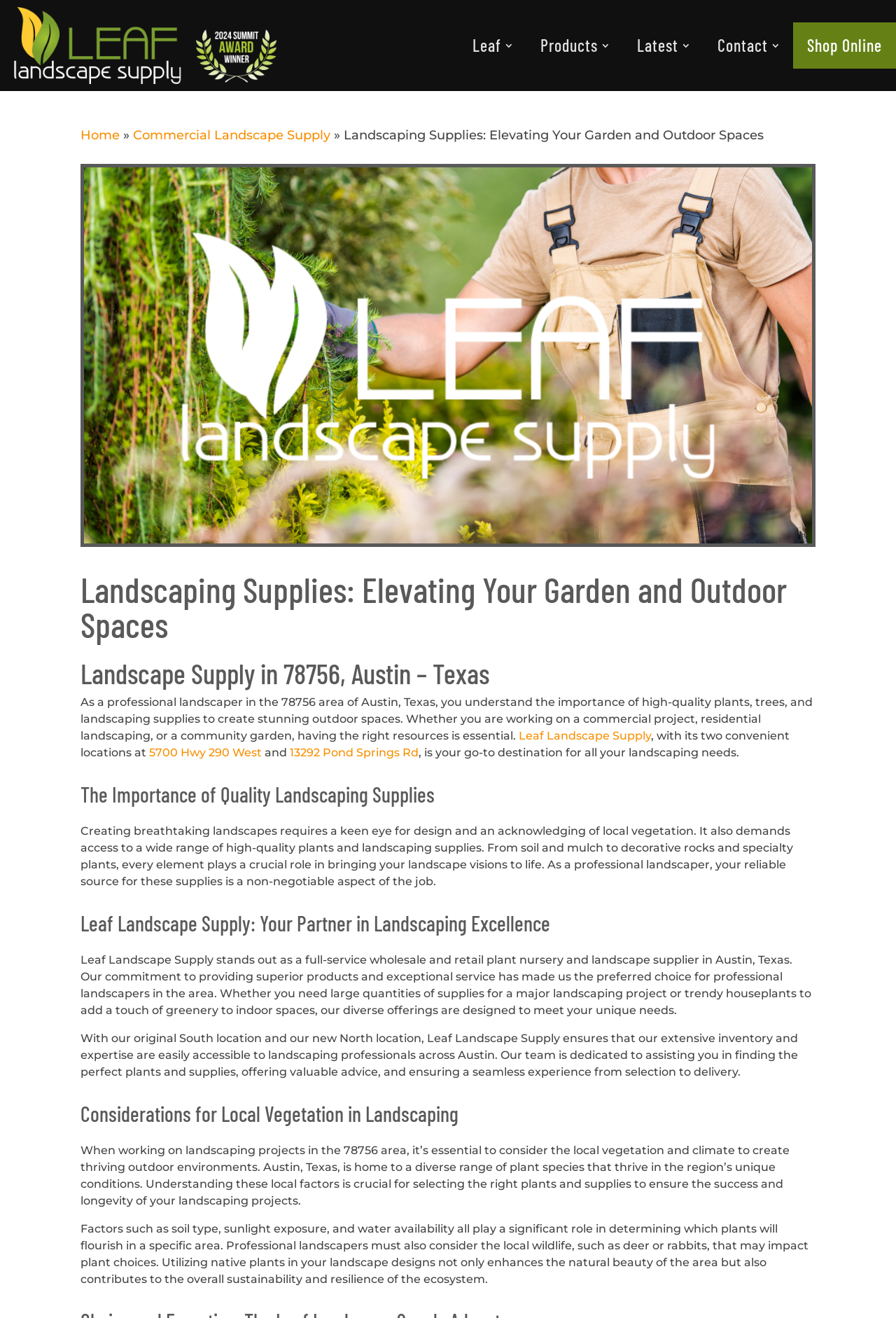Please indicate the bounding box coordinates of the element's region to be clicked to achieve the instruction: "Get directions to '5700 Hwy 290 West'". Provide the coordinates as four float numbers between 0 and 1, i.e., [left, top, right, bottom].

[0.166, 0.566, 0.292, 0.576]